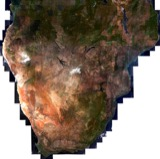Answer the question below using just one word or a short phrase: 
What is the purpose of the '10m Sentinel-2A cloud-free composite' project?

Environmental monitoring